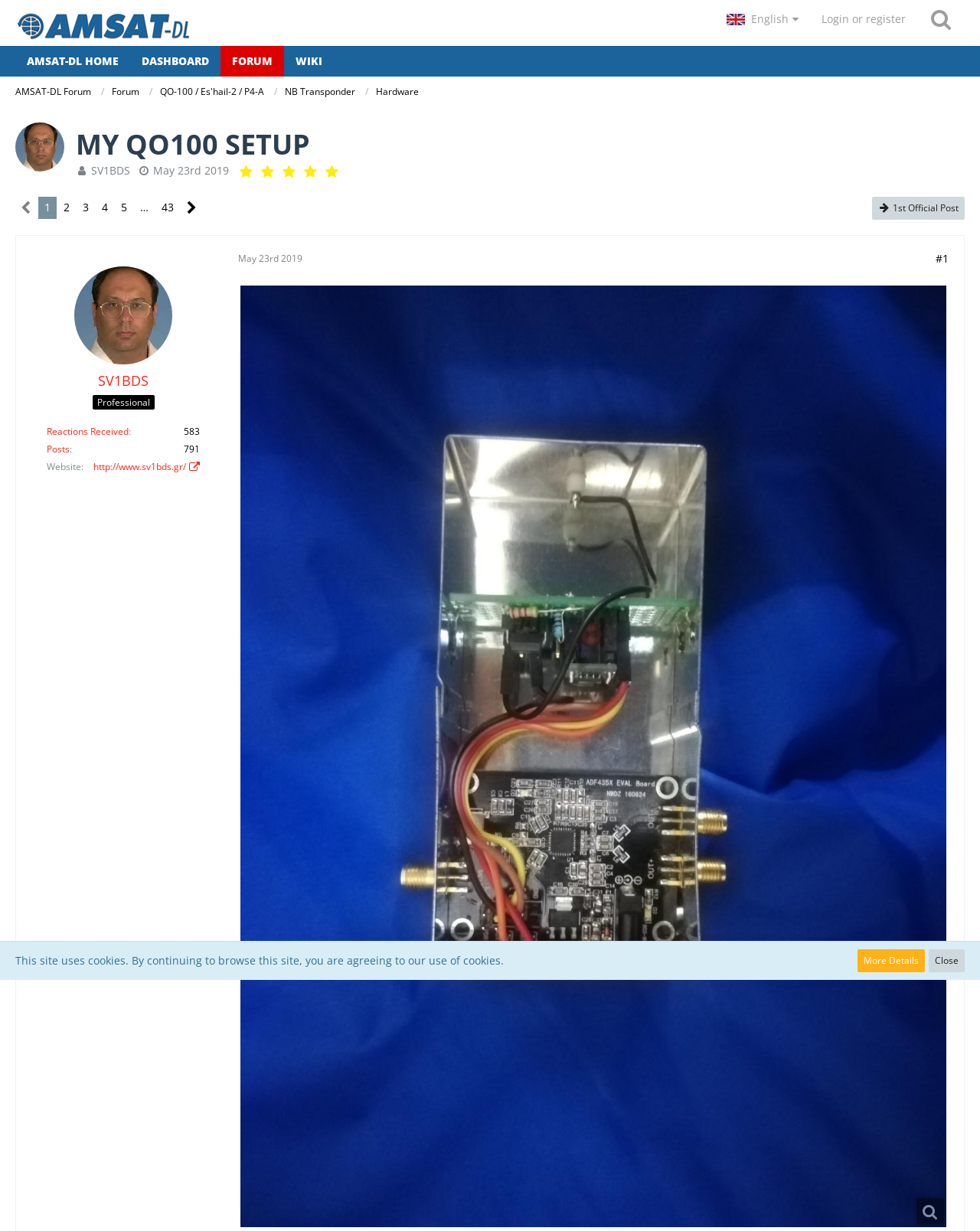Locate the coordinates of the bounding box for the clickable region that fulfills this instruction: "Go to the next page".

[0.184, 0.16, 0.207, 0.178]